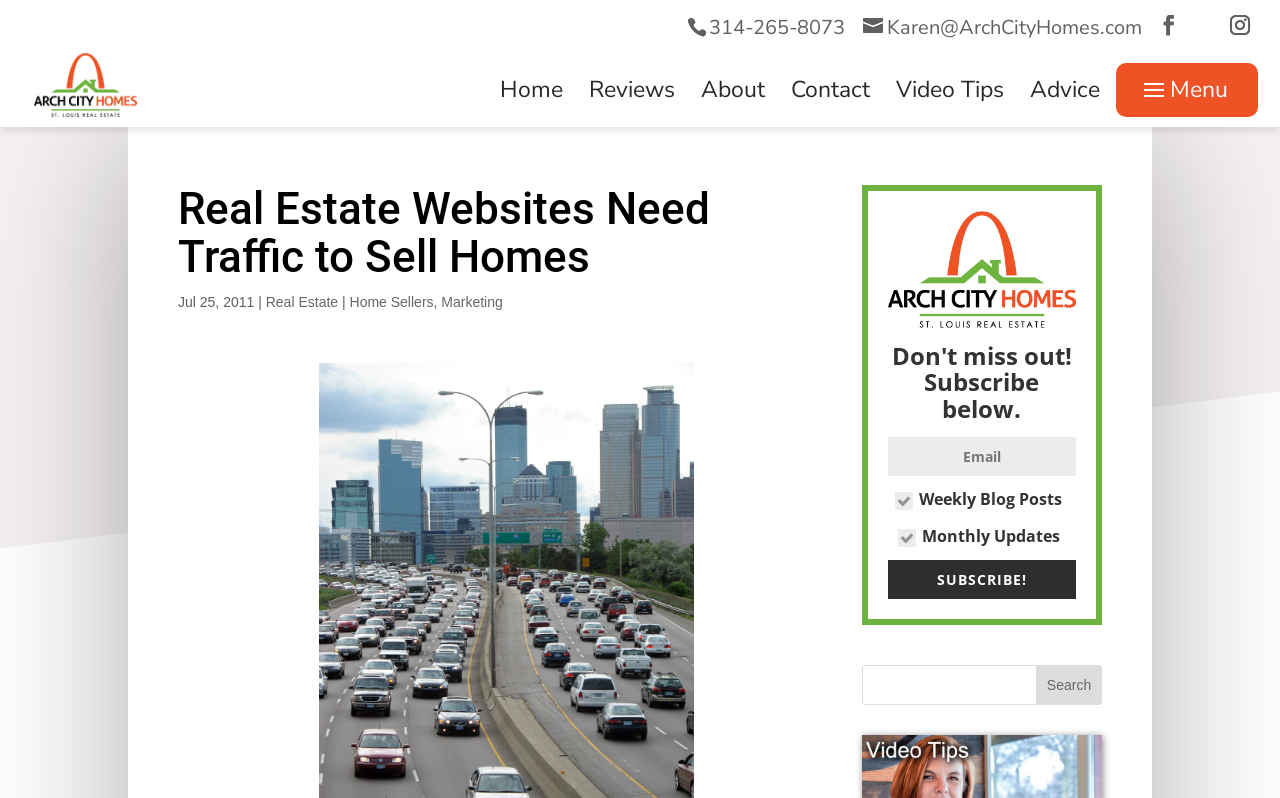Determine the bounding box coordinates of the clickable element to complete this instruction: "Go to the home page". Provide the coordinates in the format of four float numbers between 0 and 1, [left, top, right, bottom].

[0.391, 0.104, 0.44, 0.159]